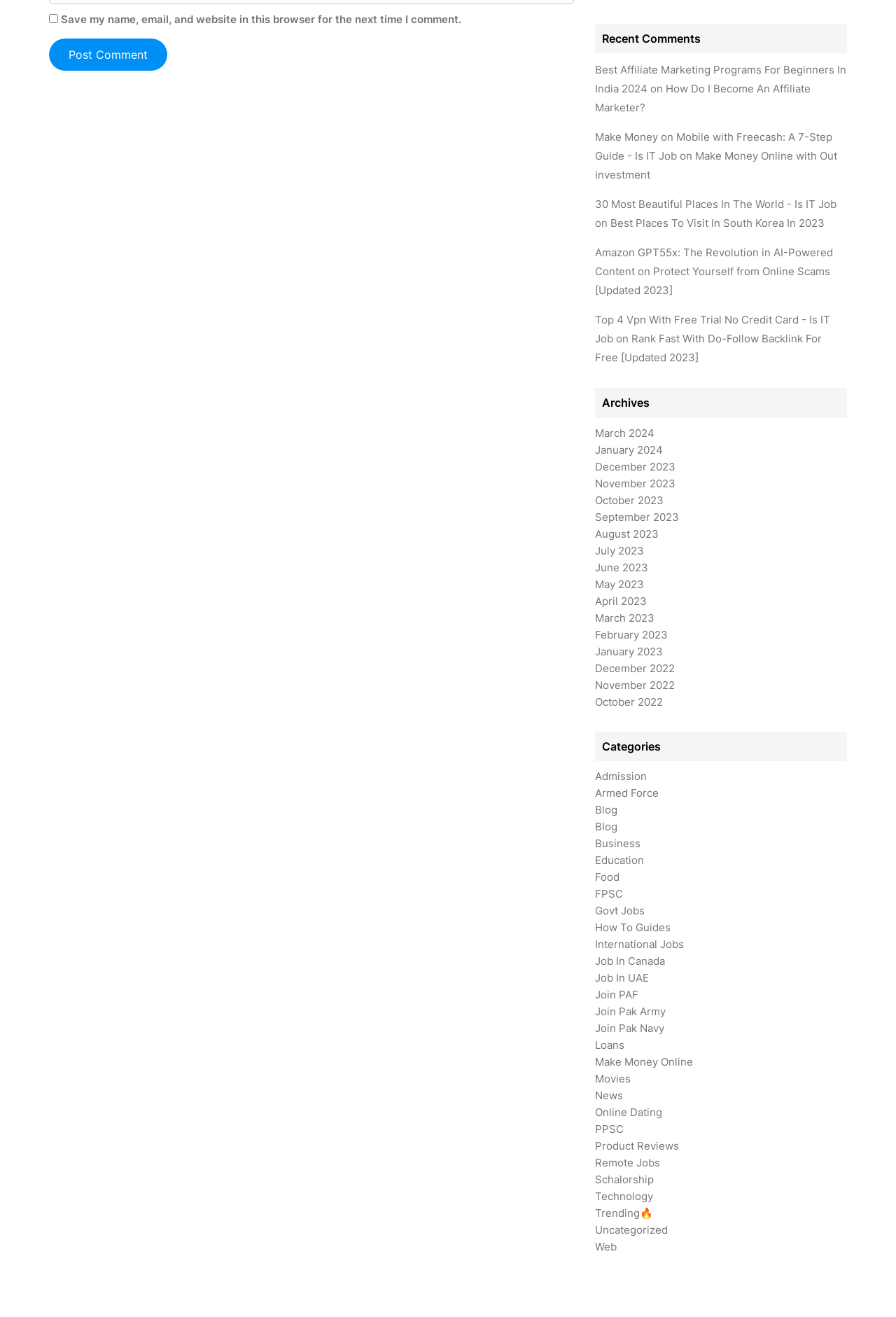Please determine the bounding box coordinates of the element to click on in order to accomplish the following task: "Explore the category 'Make Money Online'". Ensure the coordinates are four float numbers ranging from 0 to 1, i.e., [left, top, right, bottom].

[0.664, 0.801, 0.773, 0.811]